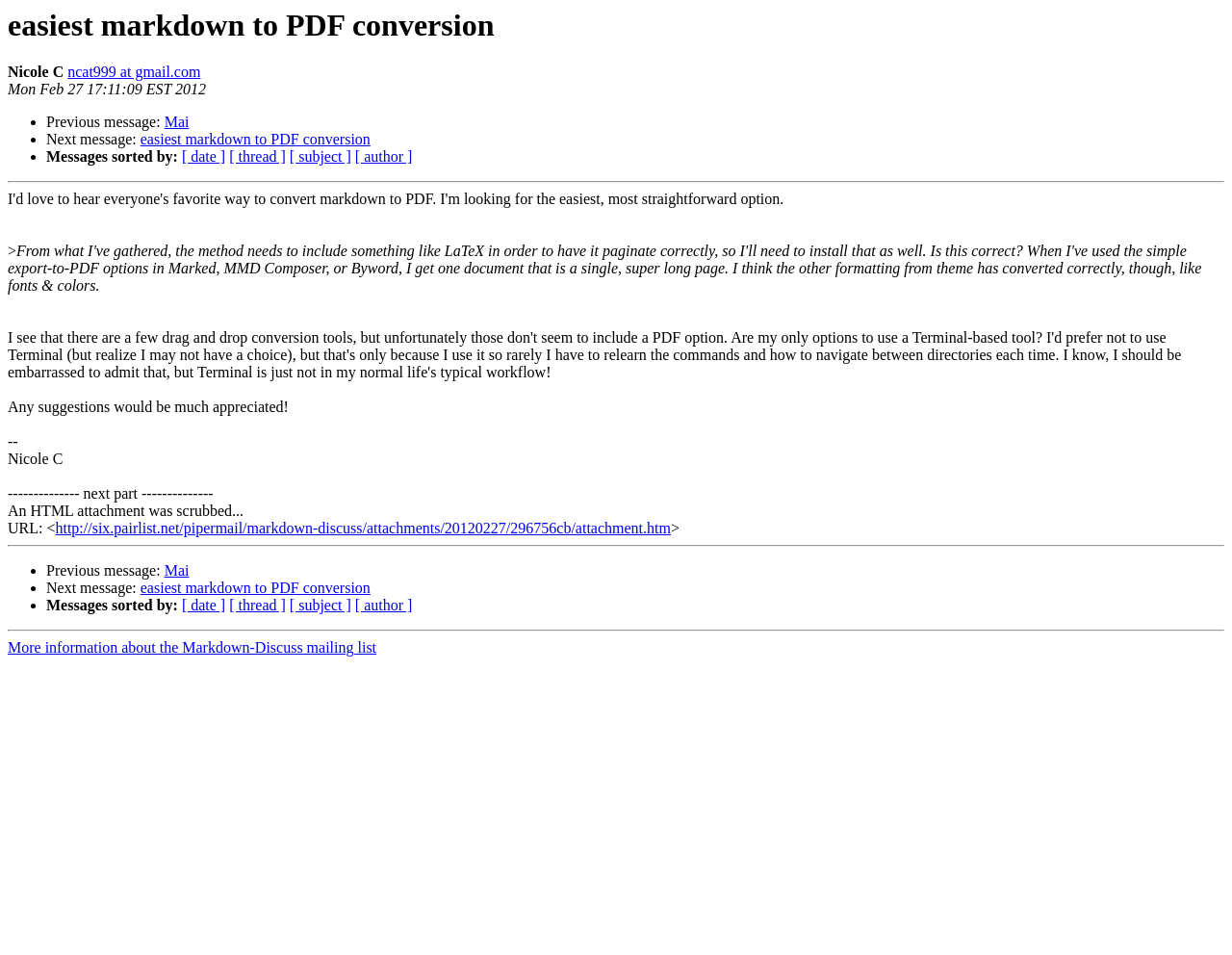Please answer the following question as detailed as possible based on the image: 
What is the purpose of the horizontal separator?

The horizontal separator is used to separate sections of the page, such as the message header from the message body, and the message body from the attachment information. It provides a visual cue to distinguish between different parts of the page.